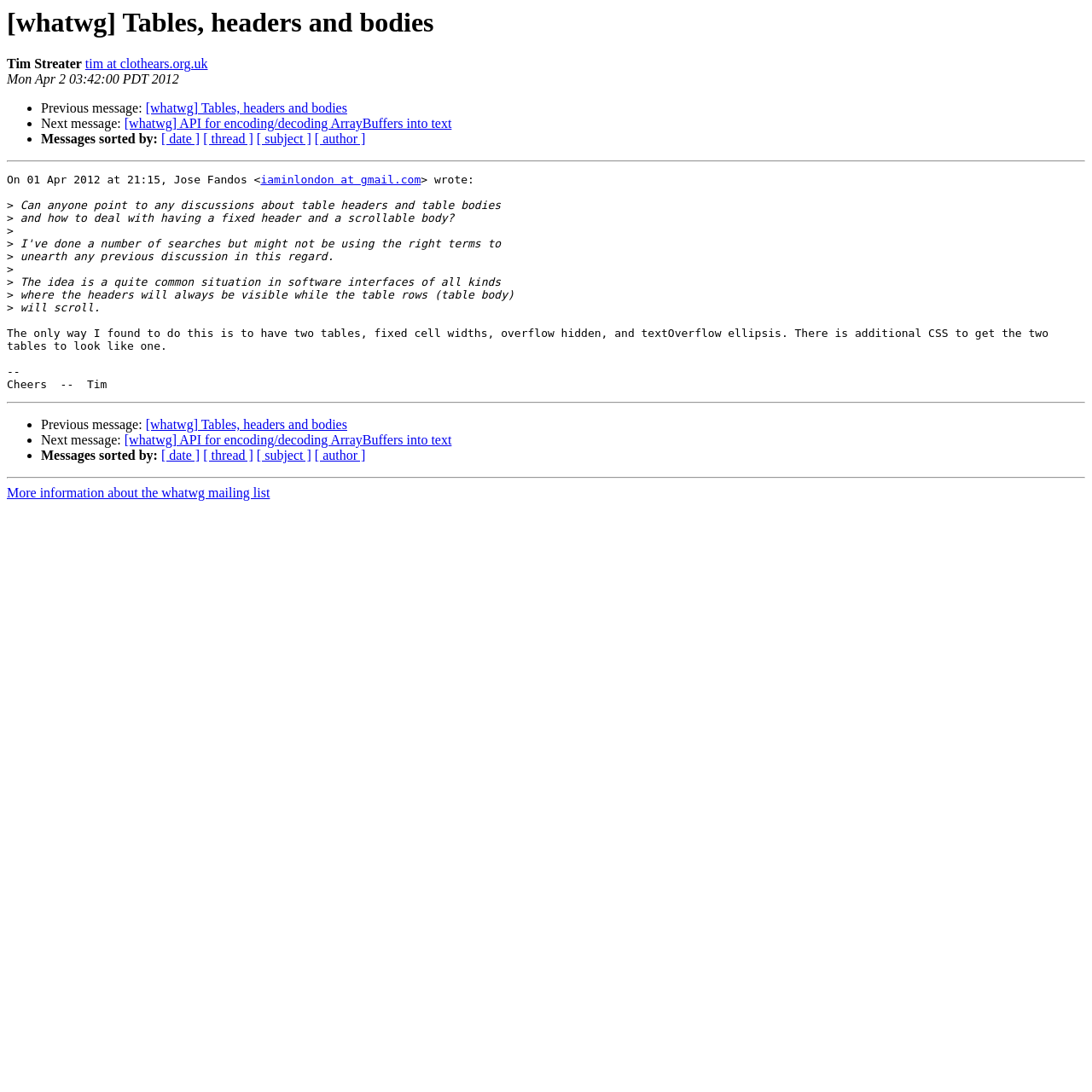Determine the bounding box coordinates of the clickable area required to perform the following instruction: "Read the latest article". The coordinates should be represented as four float numbers between 0 and 1: [left, top, right, bottom].

None